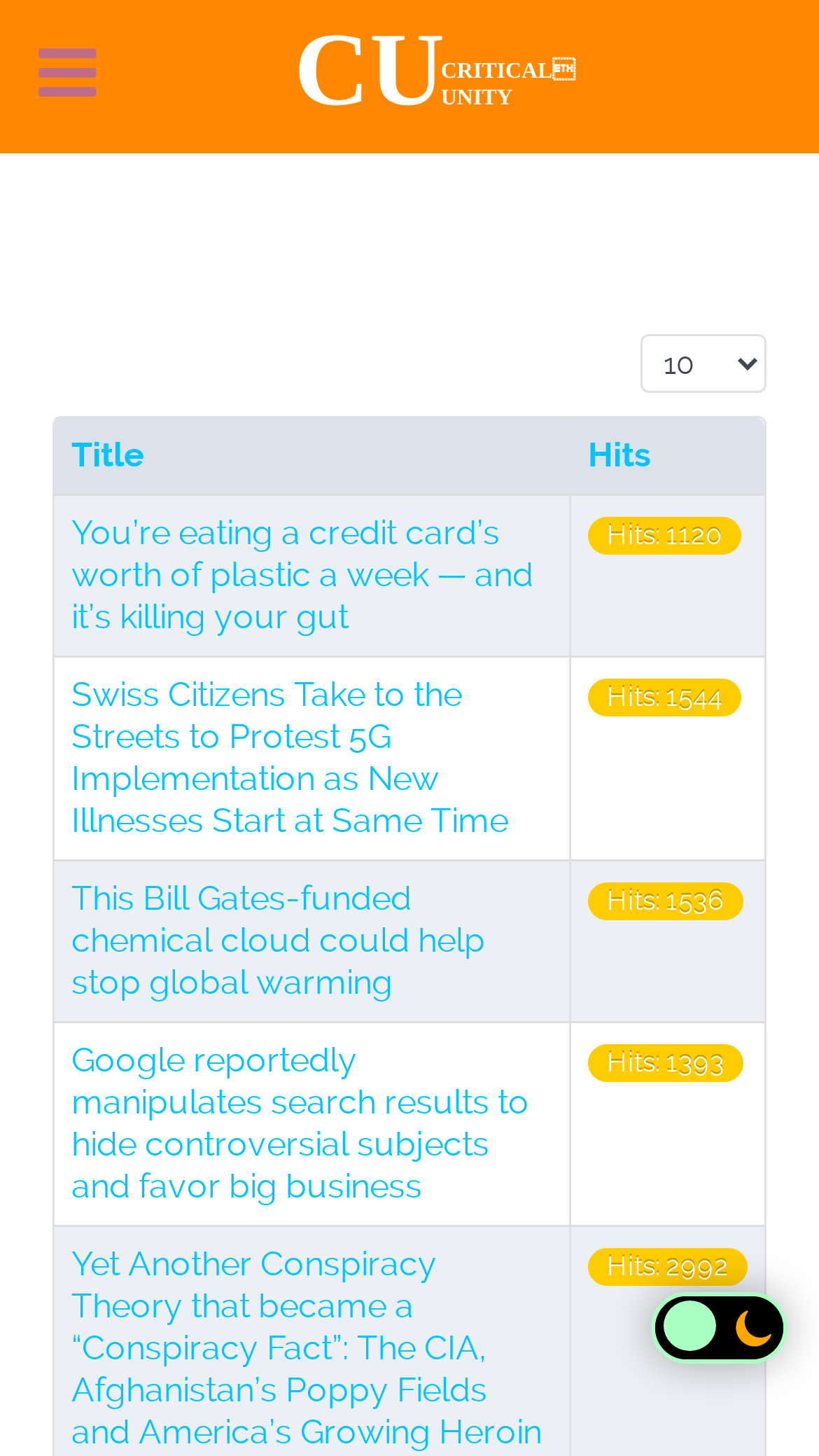Refer to the screenshot and give an in-depth answer to this question: What is the purpose of the combobox?

The combobox is located next to the 'Display #' static text, and it has a popup menu. Based on its position and description, I infer that the combobox is used to select the display option, allowing users to customize their view.